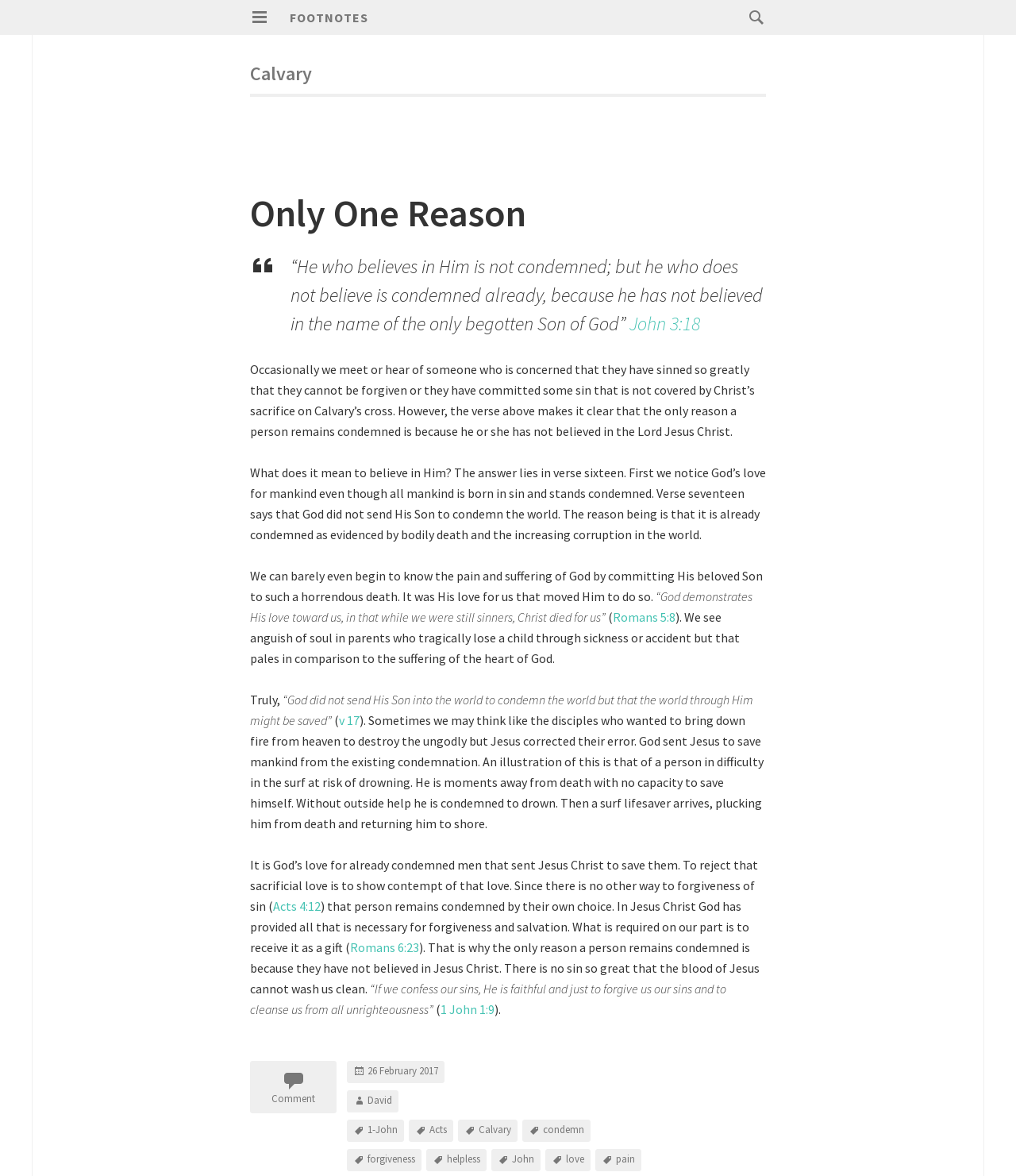Respond to the following query with just one word or a short phrase: 
What is the search box placeholder text?

Search for: